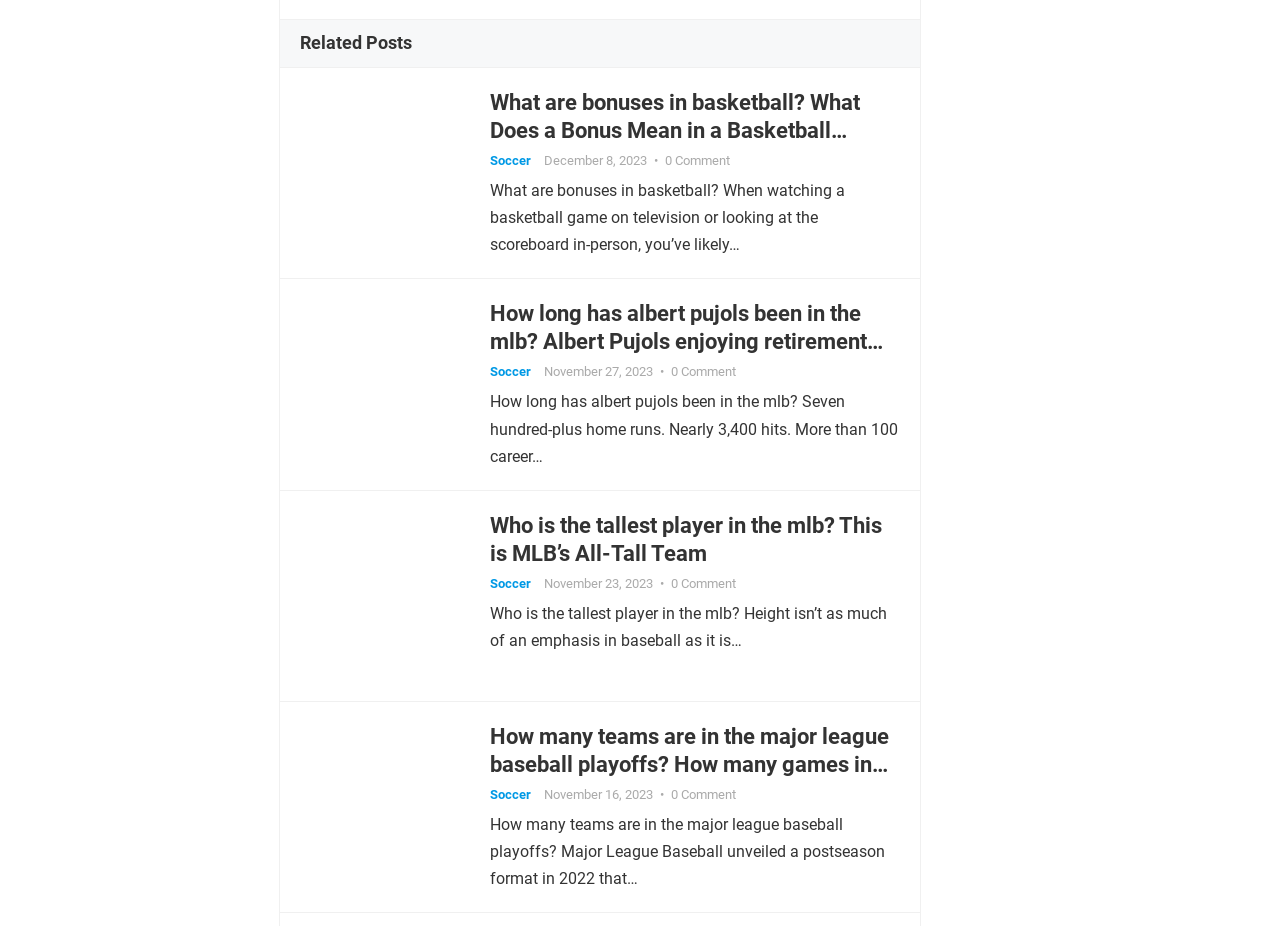Please identify the bounding box coordinates of where to click in order to follow the instruction: "Click on 'How many yards is a basketball court'".

[0.234, 0.095, 0.367, 0.278]